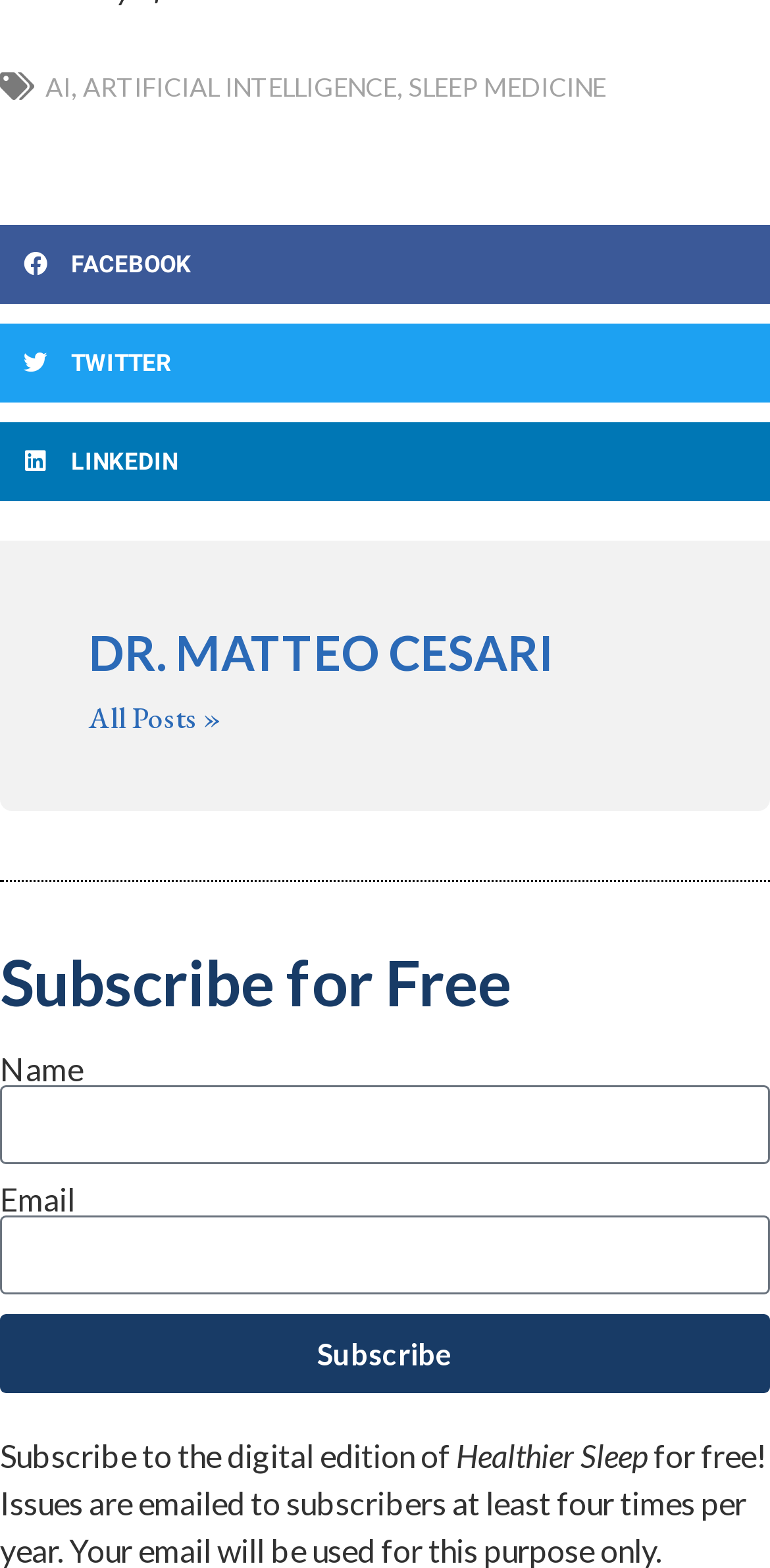Locate the bounding box coordinates of the UI element described by: "LinkedIn". The bounding box coordinates should consist of four float numbers between 0 and 1, i.e., [left, top, right, bottom].

[0.0, 0.269, 1.0, 0.32]